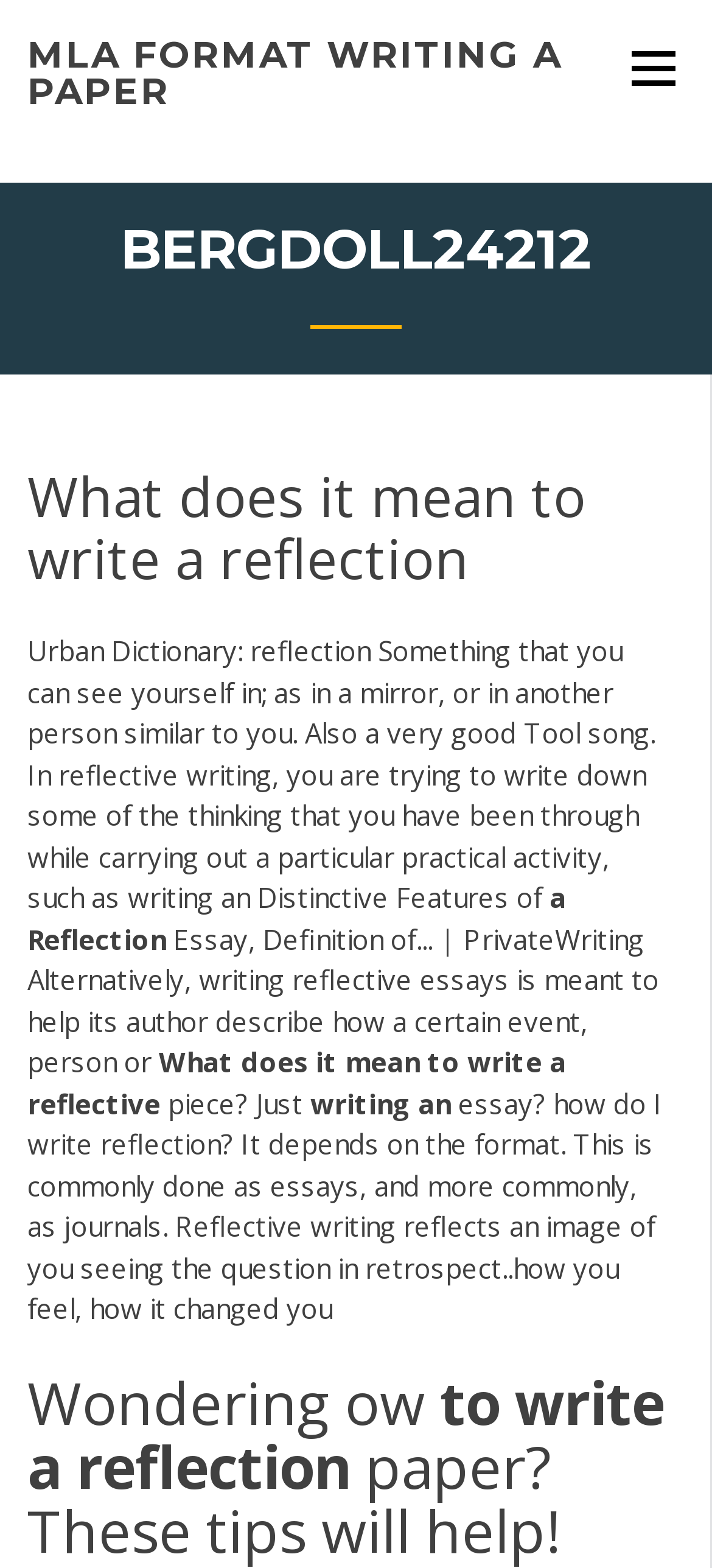Offer a meticulous caption that includes all visible features of the webpage.

The webpage appears to be an educational resource focused on writing reflection papers. At the top, there is a link to "MLA FORMAT WRITING A PAPER" and another link with no text. Below these links, there is a heading "BERGDOLL24212" which serves as a title for the main content.

The main content is divided into several sections. The first section starts with a heading "What does it mean to write a reflection" and provides a definition of reflection from Urban Dictionary. Below this, there is a passage explaining the purpose of reflective writing, which is to document one's thinking process while carrying out a practical activity.

The next section appears to be a collection of quotes or excerpts related to reflective writing. These quotes are arranged vertically, with each quote starting from the left edge of the page. The quotes discuss the concept of reflection, its importance, and how to approach writing a reflective essay.

Further down, there is a heading "Wondering how to write a reflection paper? These tips will help!" which suggests that the webpage will provide guidance on writing reflection papers. Overall, the webpage seems to be a resource for students or individuals looking to learn about reflective writing and how to approach it.